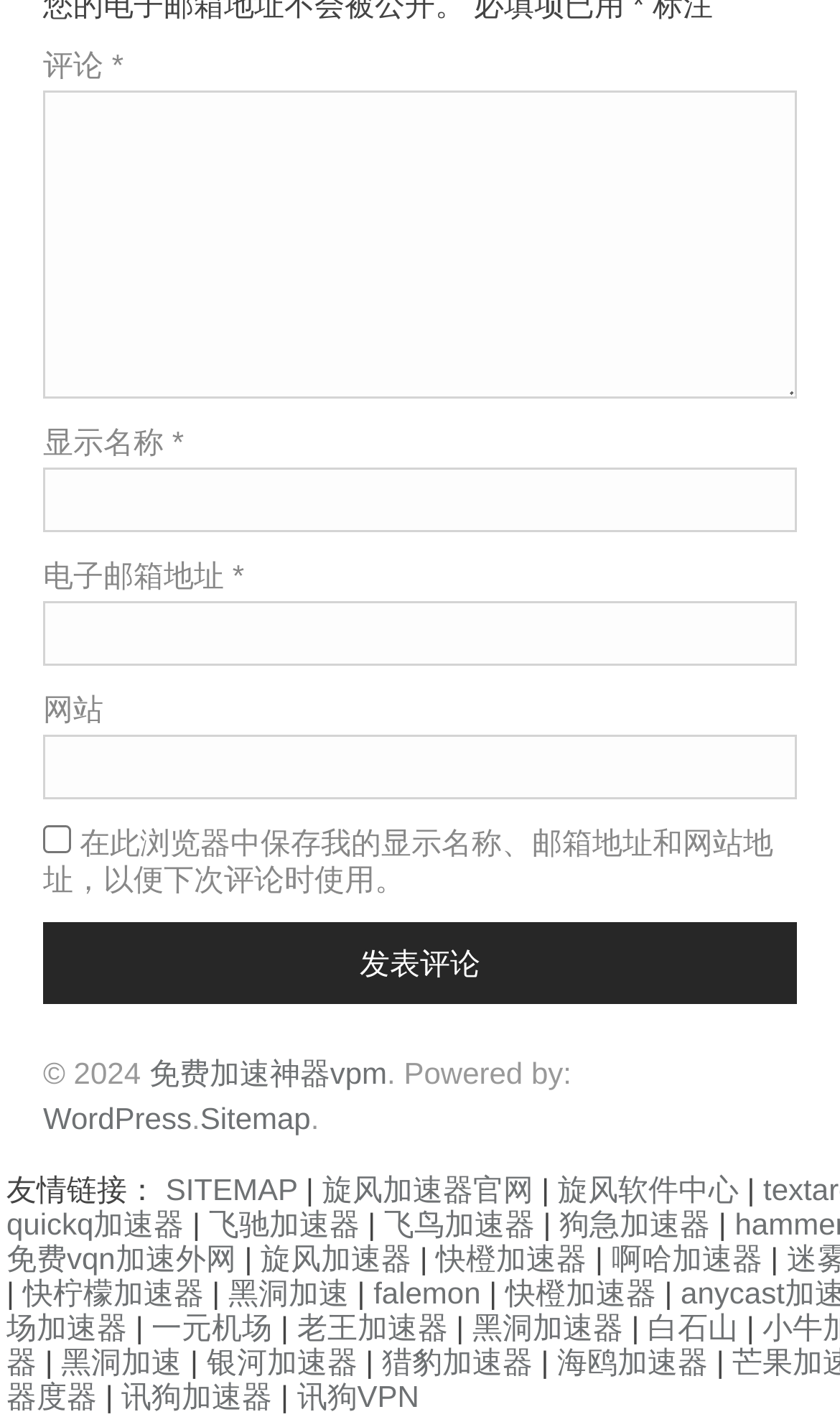Carefully observe the image and respond to the question with a detailed answer:
What is the purpose of the checkbox?

The checkbox is located below the website input field and its label indicates that it is used to save the display name, email, and website for future comments. This suggests that the website allows users to save their information for convenience.